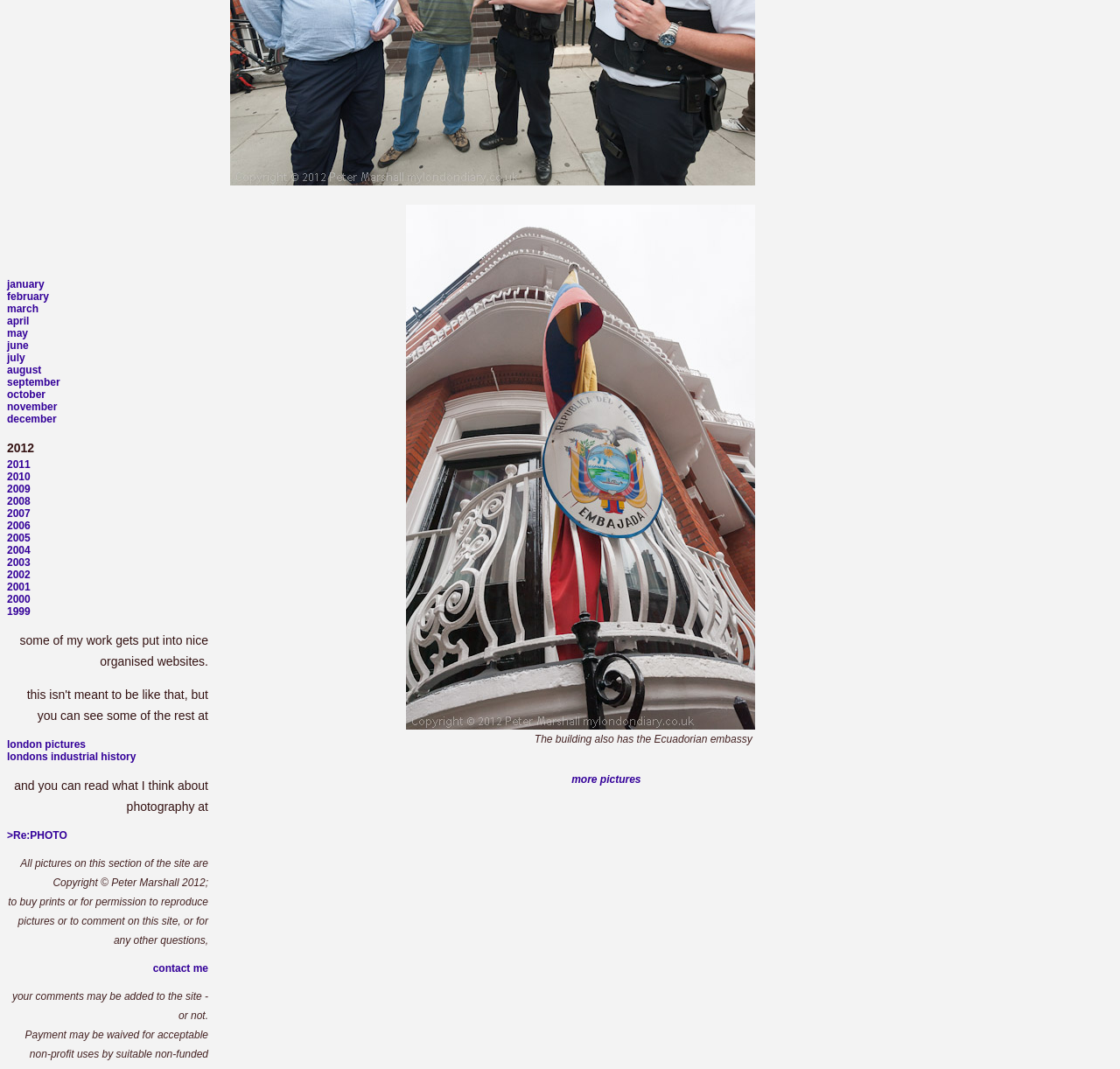Bounding box coordinates are specified in the format (top-left x, top-left y, bottom-right x, bottom-right y). All values are floating point numbers bounded between 0 and 1. Please provide the bounding box coordinate of the region this sentence describes: londons industrial history

[0.006, 0.702, 0.121, 0.714]